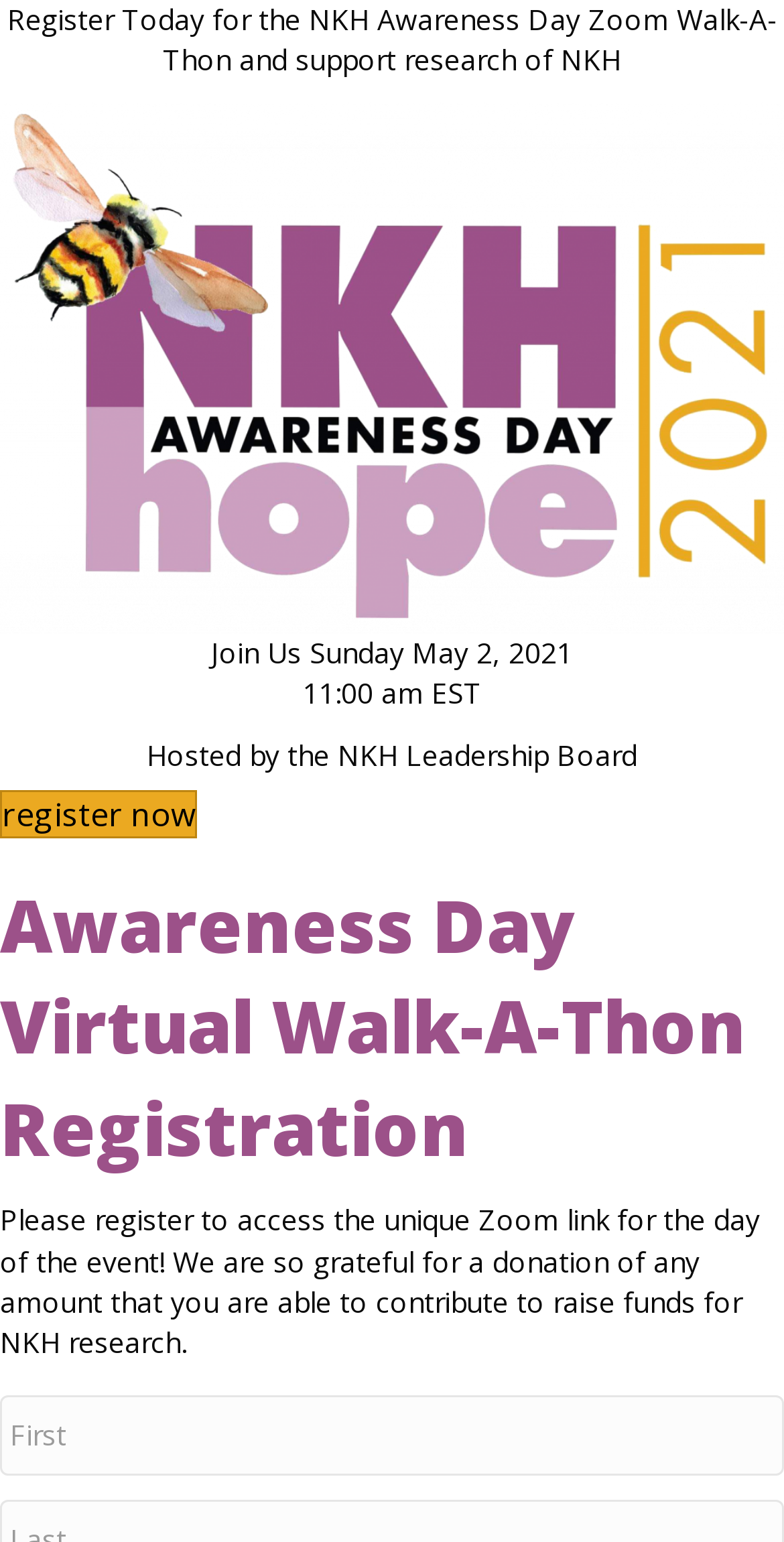Use a single word or phrase to answer the question:
What is the date of the NKH Awareness Day event?

May 2, 2021